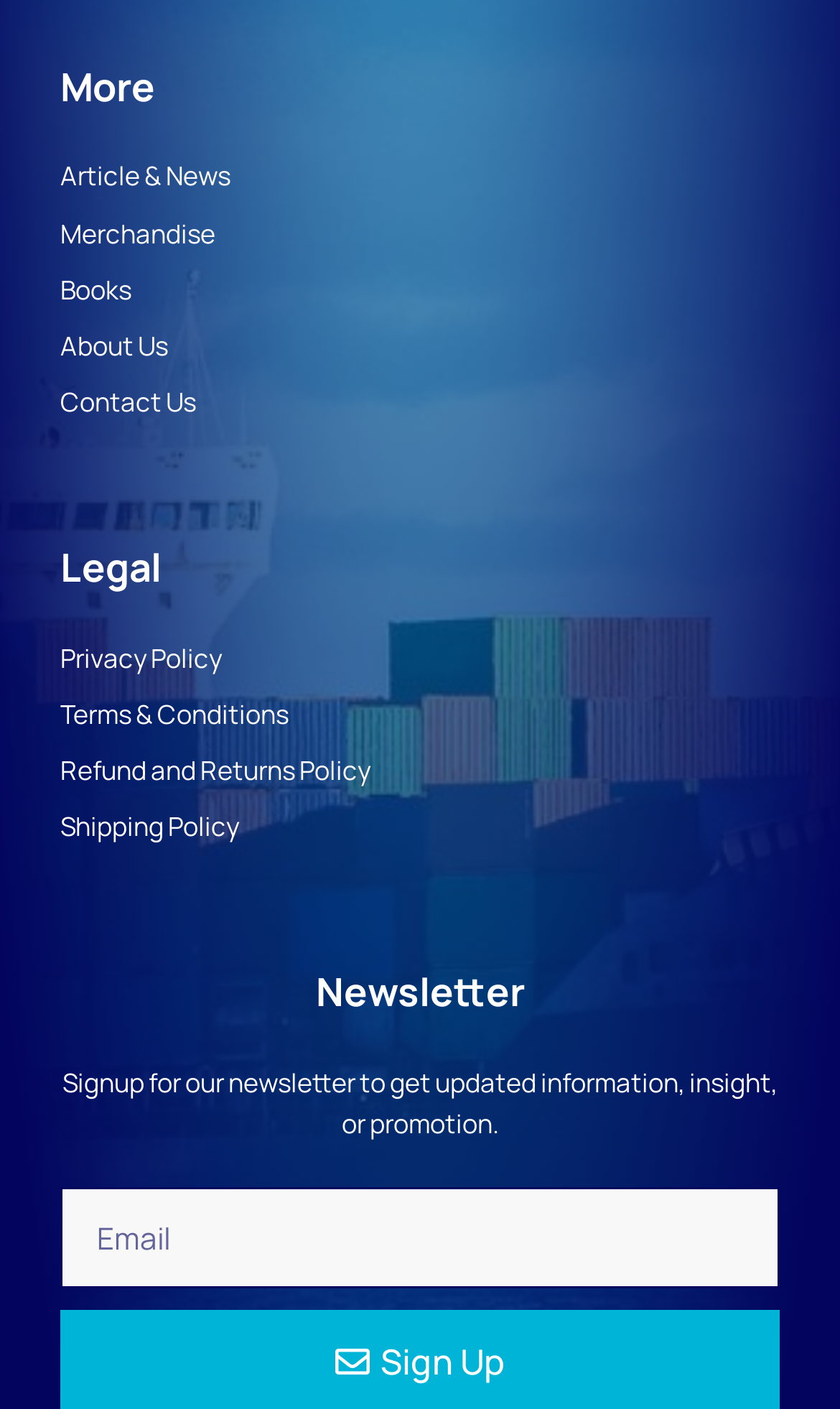Bounding box coordinates should be provided in the format (top-left x, top-left y, bottom-right x, bottom-right y) with all values between 0 and 1. Identify the bounding box for this UI element: About Us

[0.072, 0.231, 0.928, 0.26]